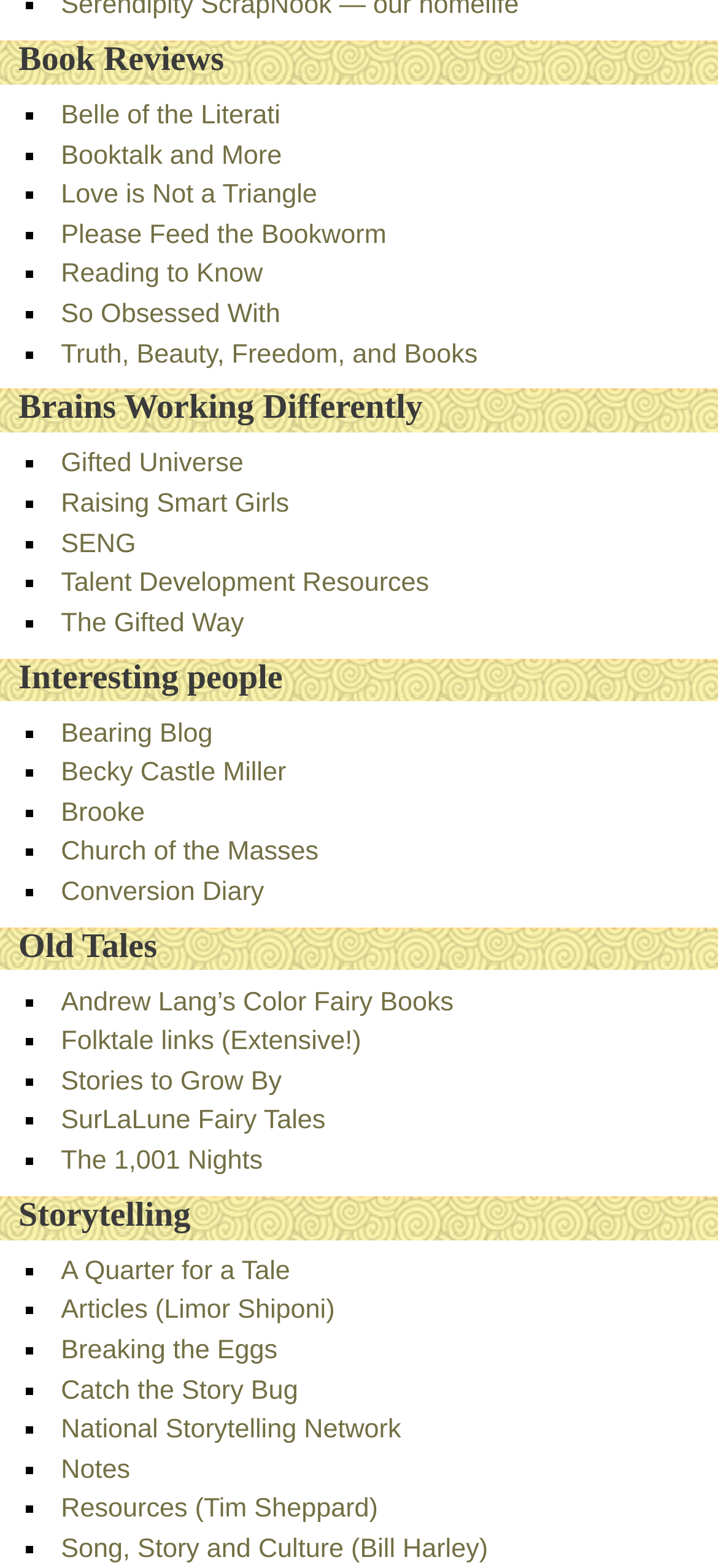Determine the bounding box coordinates of the target area to click to execute the following instruction: "Check out 'Catch the Story Bug'."

[0.085, 0.877, 0.415, 0.896]